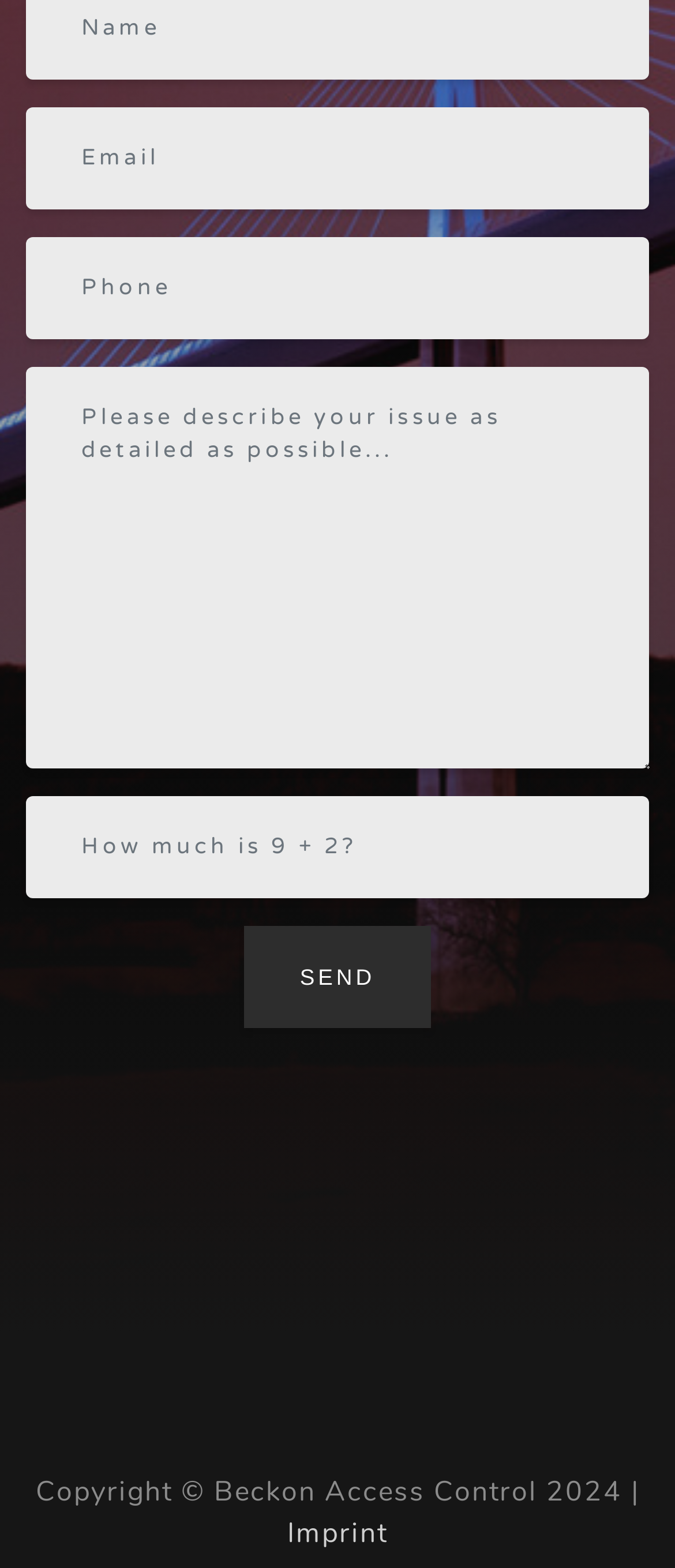Answer the question below in one word or phrase:
What is the purpose of the textbox with the label 'How much is 9 + 2?'?

Math verification